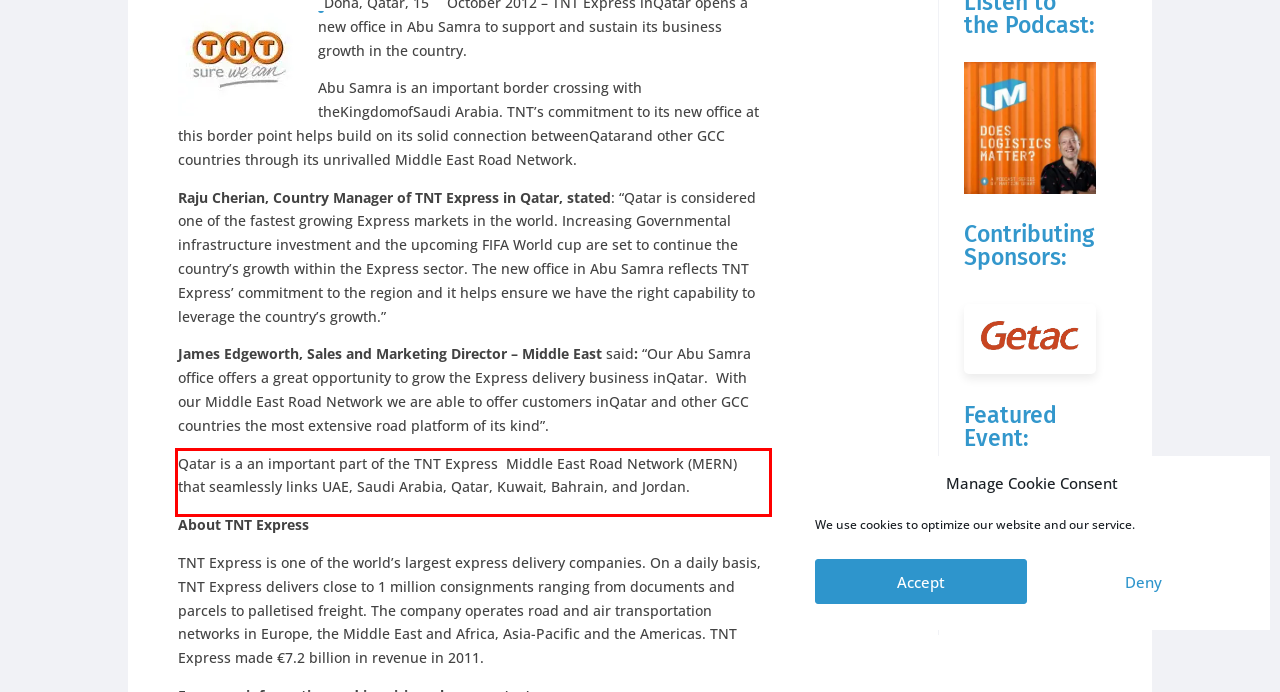Locate the red bounding box in the provided webpage screenshot and use OCR to determine the text content inside it.

Qatar is a an important part of the TNT Express Middle East Road Network (MERN) that seamlessly links UAE, Saudi Arabia, Qatar, Kuwait, Bahrain, and Jordan.